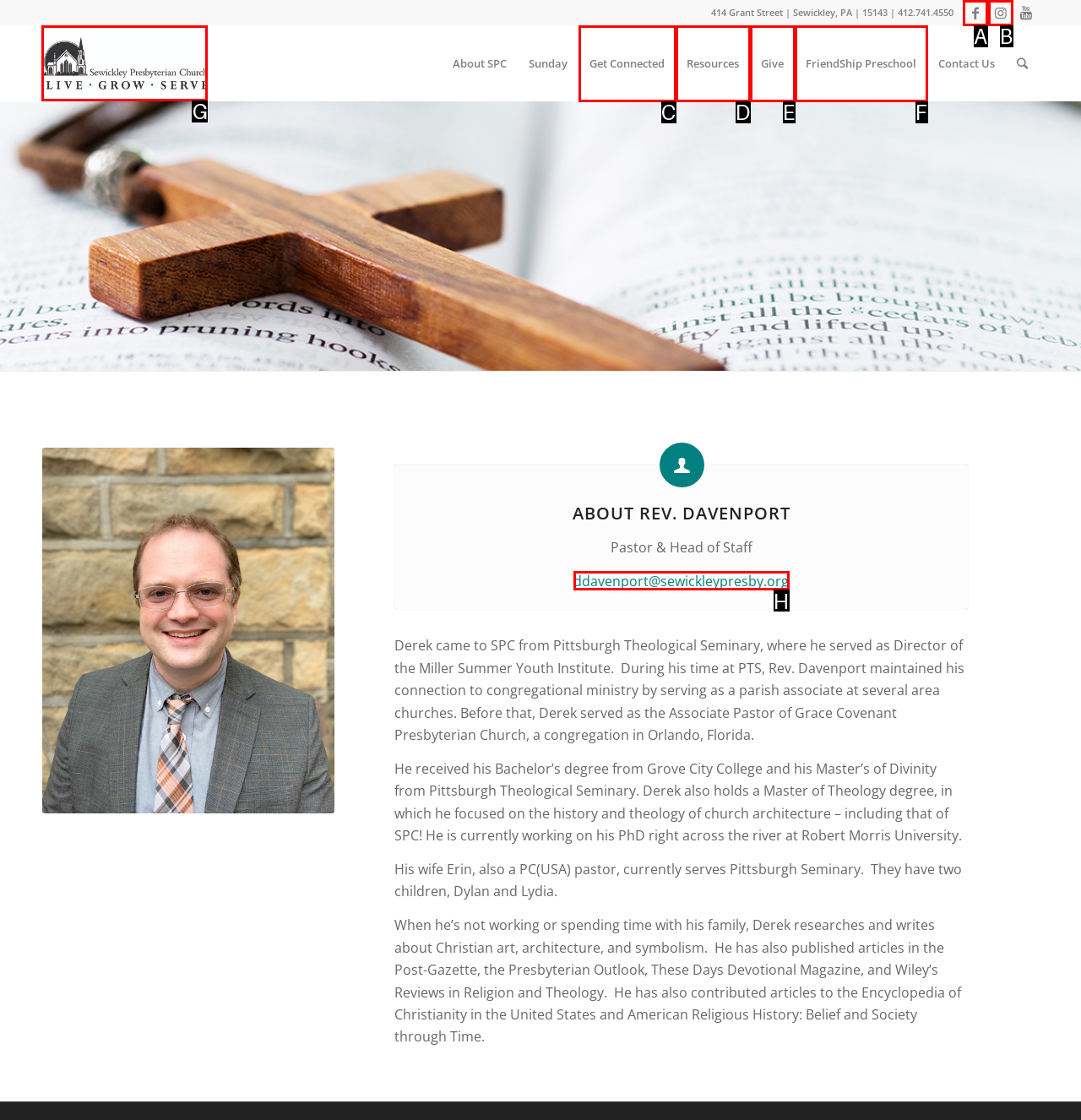Identify the HTML element I need to click to complete this task: Learn more about Rev. Derek Davenport Provide the option's letter from the available choices.

G